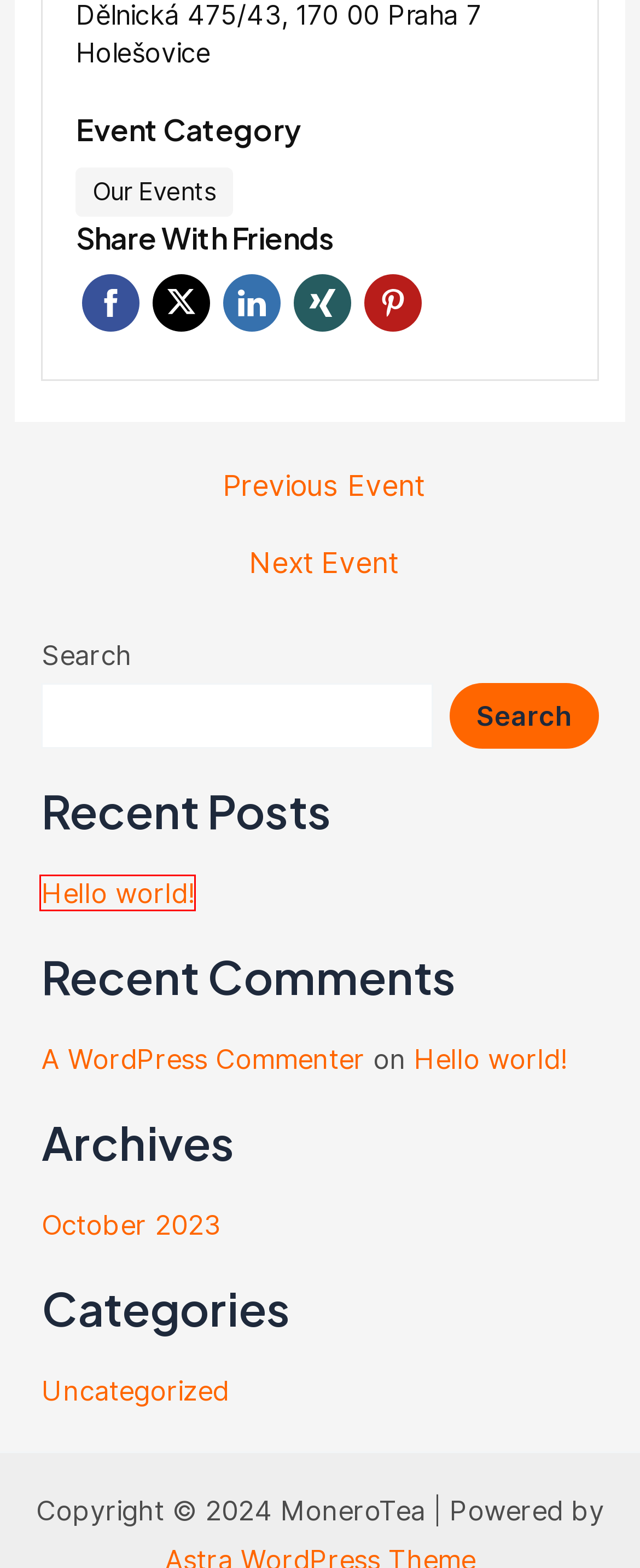You have a screenshot of a webpage with a red bounding box around an element. Select the webpage description that best matches the new webpage after clicking the element within the red bounding box. Here are the descriptions:
A. Hello world! - MoneroTea
B. Monero Tea Whole Day Festival! - MoneroTea
C. Our Events - MoneroTea
D. Asatsuyu - MoneroTea
E. Blog Tool, Publishing Platform, and CMS – WordPress.org
F. Uncategorized - MoneroTea
G. Hacker’s Congress Paralelní Polis 2023 - MoneroTea
H. October, 2023 - MoneroTea

A